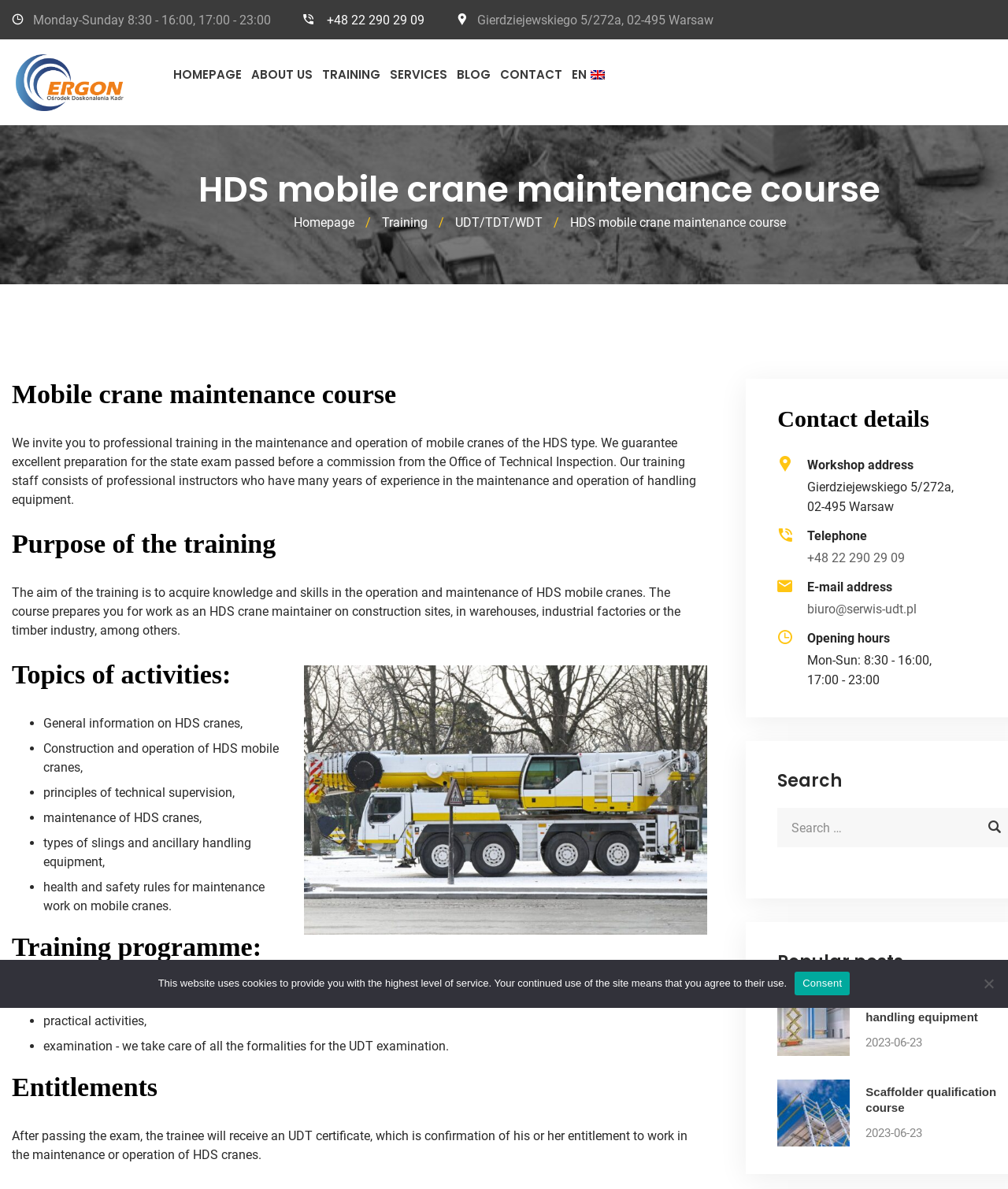Identify and provide the title of the webpage.

HDS mobile crane maintenance course